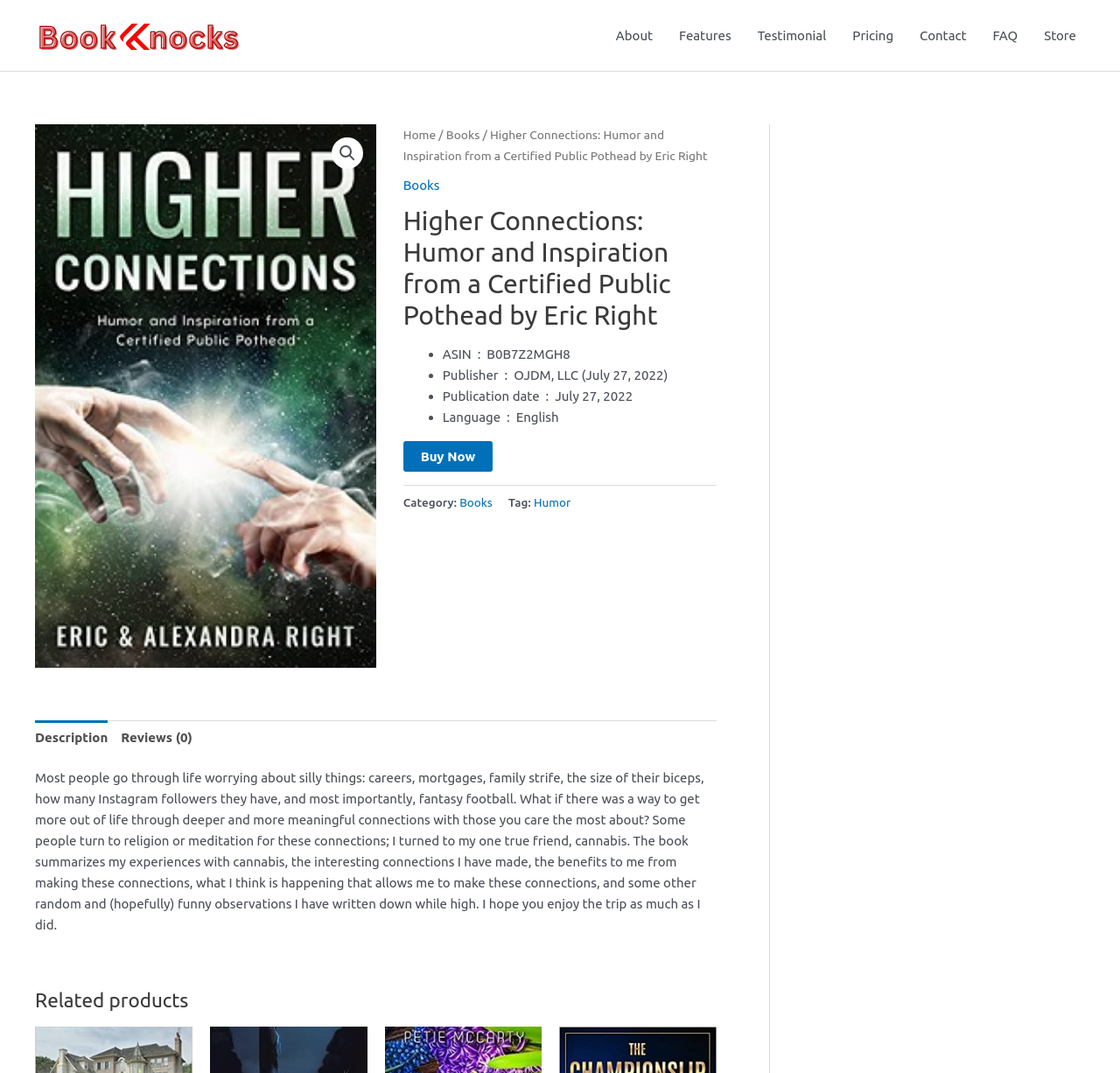Find the bounding box coordinates of the element you need to click on to perform this action: 'View the book description'. The coordinates should be represented by four float values between 0 and 1, in the format [left, top, right, bottom].

[0.031, 0.671, 0.096, 0.703]